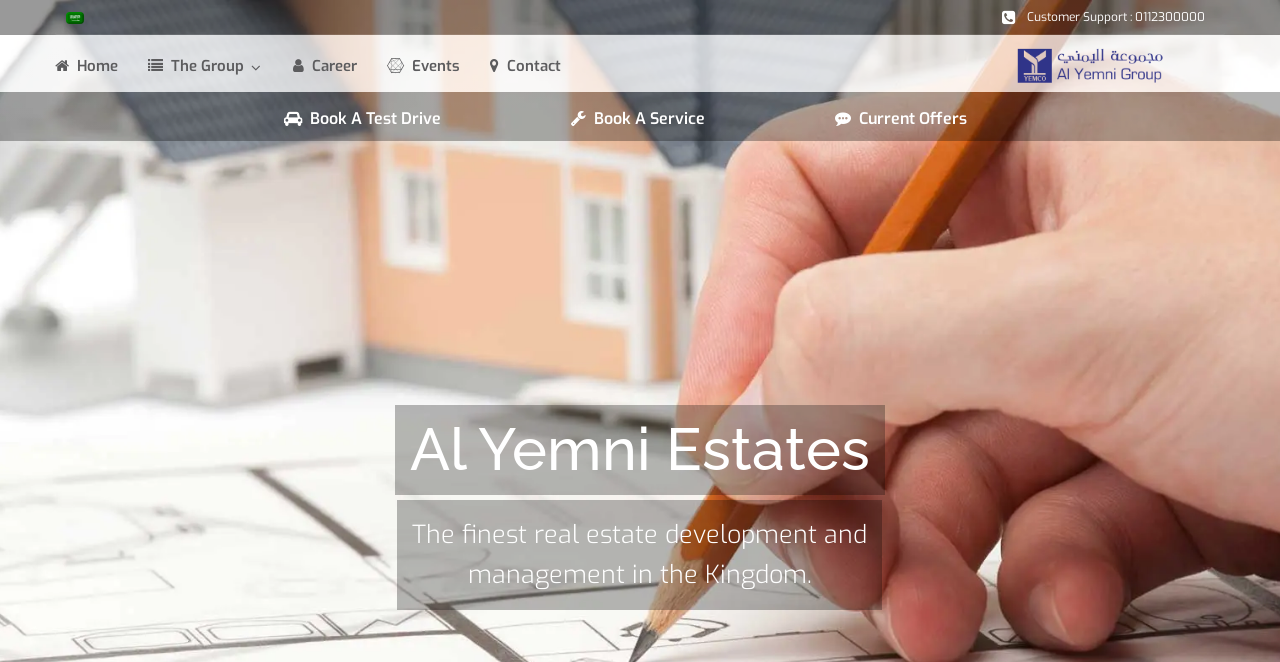Elaborate on the webpage's design and content in a detailed caption.

The webpage is about Al Yemni Group of Companies, specifically Al Yemni Estates. At the top left, there is a layout table containing a link to switch the language to Arabic, accompanied by a small flag icon. Next to it, there is a customer support link with a phone number. 

Below this section, there is a navigation menu with five links: Home, The Group, Career, Events, and Contact. These links are evenly spaced and aligned horizontally. At the far right of this menu, there is a link to Al Yemni Group, accompanied by a logo image.

In the middle of the page, there is another layout table with three prominent links: Book A Test Drive, Book A Service, and Current Offers. These links are also aligned horizontally and have a moderate size.

At the bottom of the page, there is a section with three lines of text. The first line reads "Al Yemni Estates", and the following two lines describe the company as "The finest real estate development and management in the Kingdom."